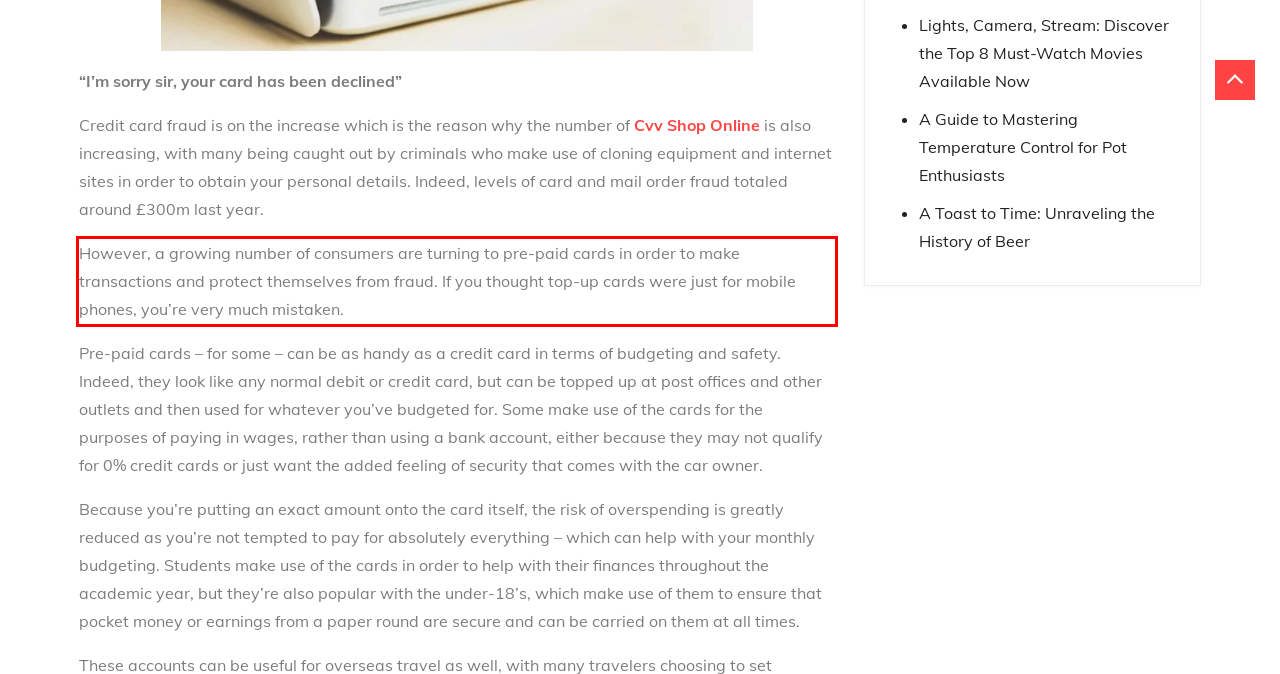Examine the webpage screenshot and use OCR to obtain the text inside the red bounding box.

However, a growing number of consumers are turning to pre-paid cards in order to make transactions and protect themselves from fraud. If you thought top-up cards were just for mobile phones, you’re very much mistaken.